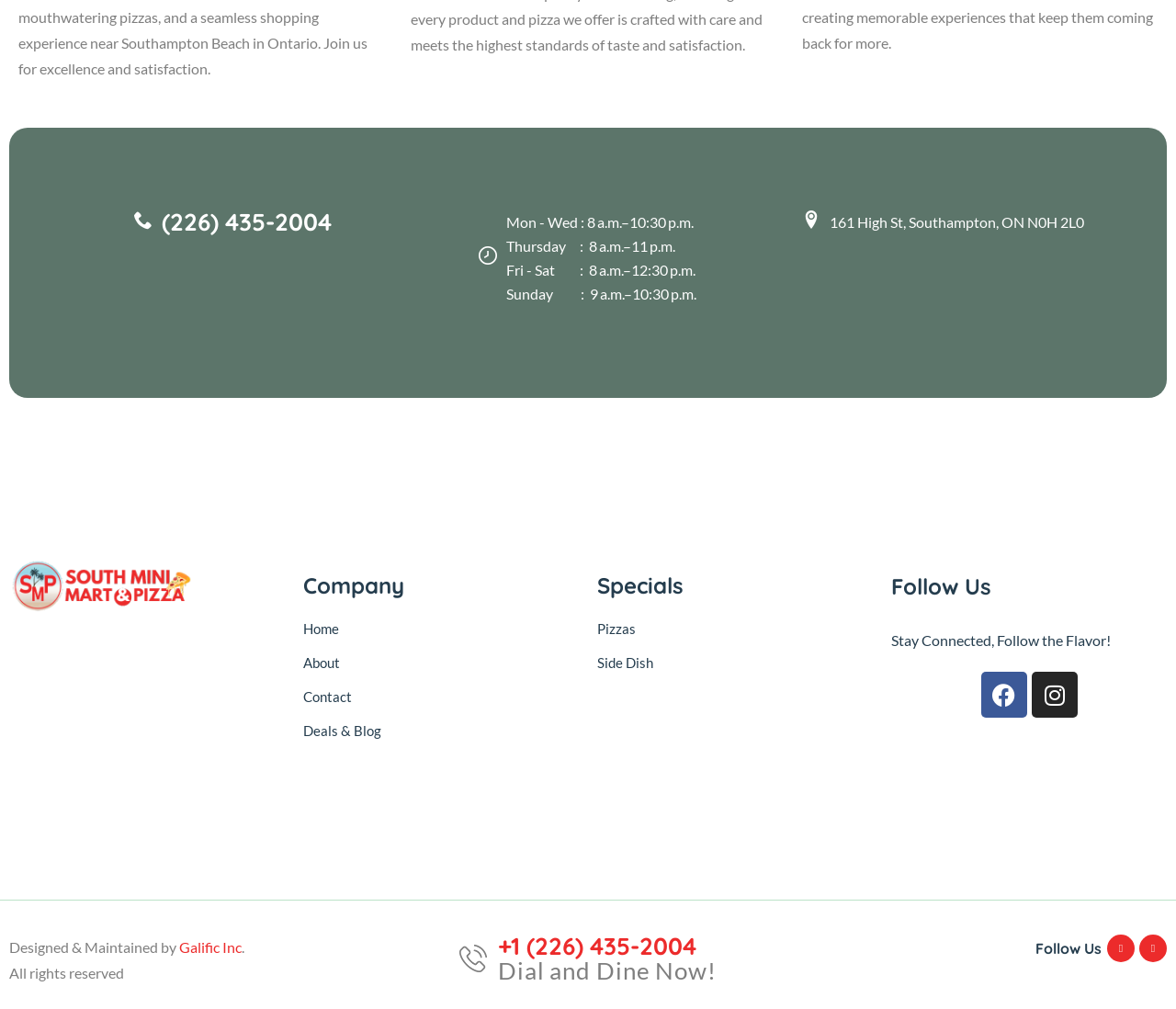Determine the bounding box coordinates for the HTML element described here: "Instagram".

[0.877, 0.666, 0.916, 0.711]